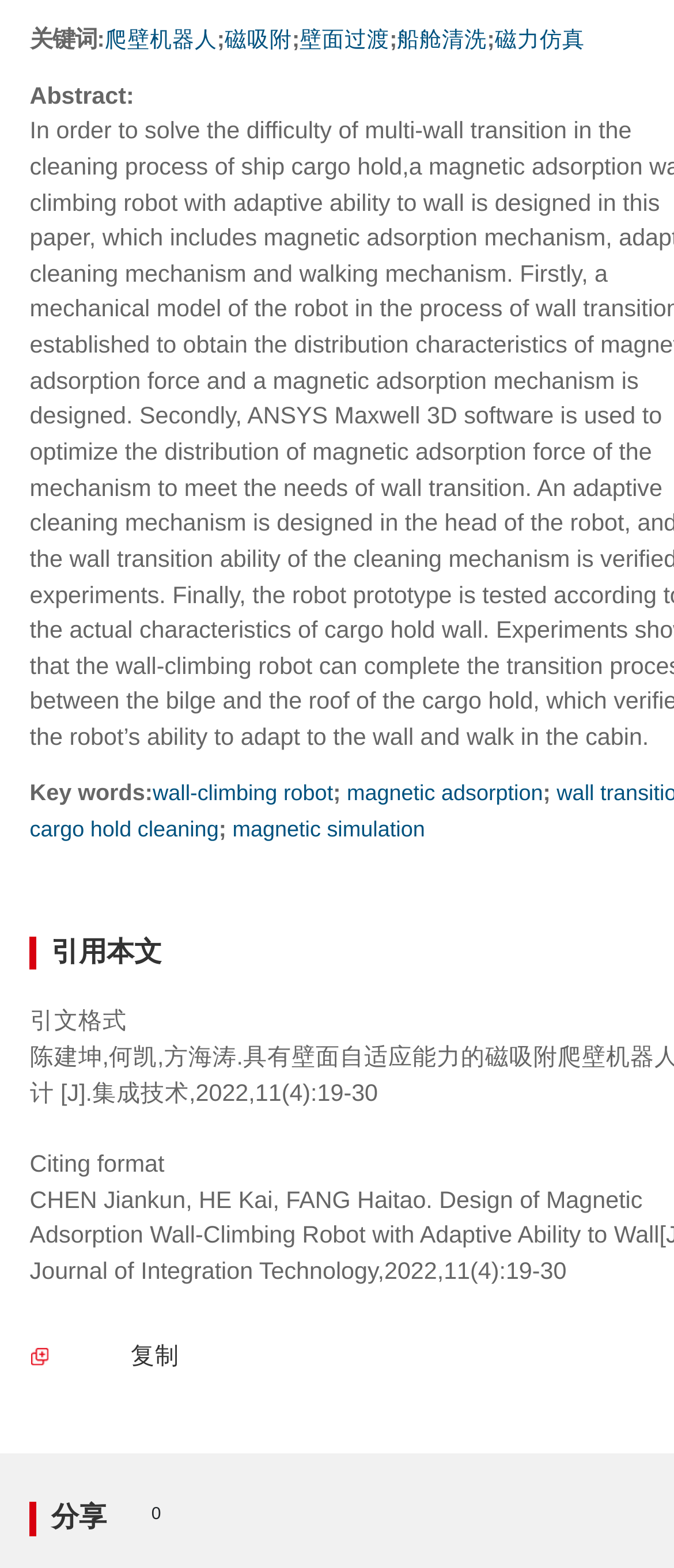Please determine the bounding box coordinates of the area that needs to be clicked to complete this task: 'click 爬壁机器人'. The coordinates must be four float numbers between 0 and 1, formatted as [left, top, right, bottom].

[0.155, 0.018, 0.322, 0.034]